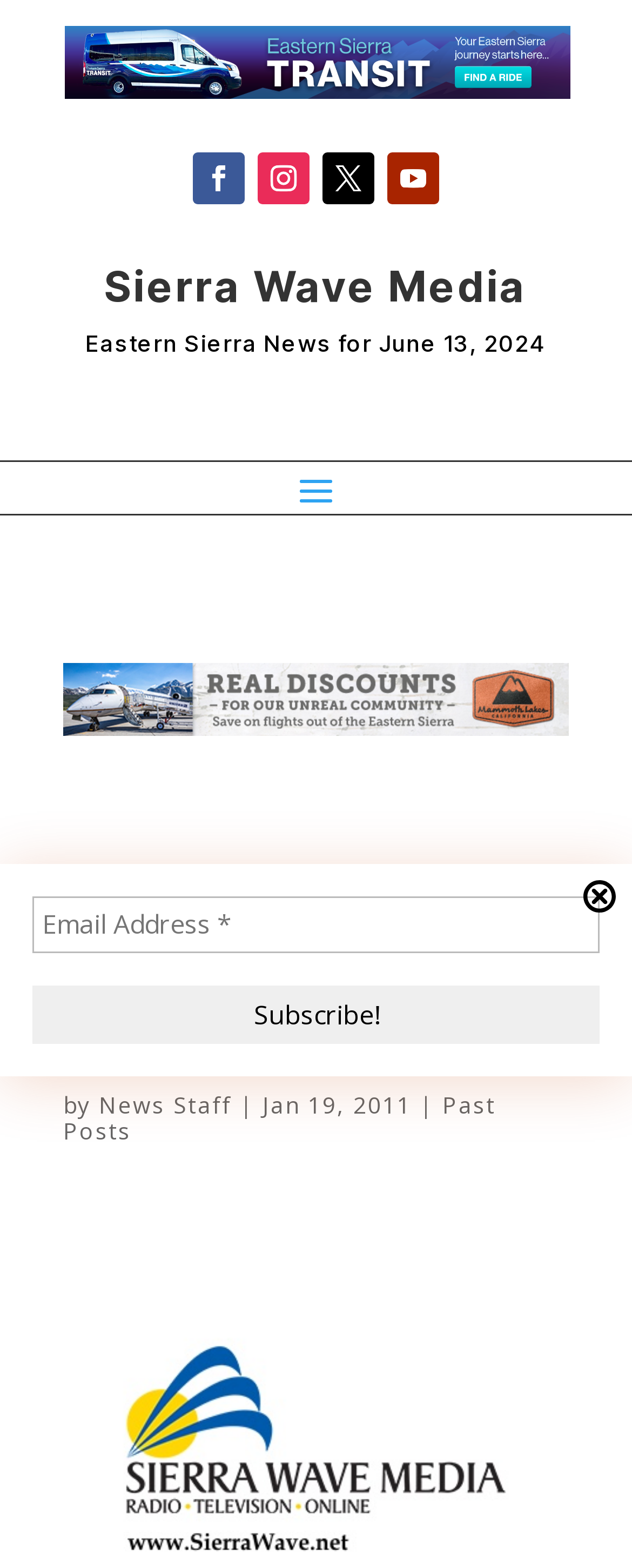Locate the UI element that matches the description Follow in the webpage screenshot. Return the bounding box coordinates in the format (top-left x, top-left y, bottom-right x, bottom-right y), with values ranging from 0 to 1.

[0.408, 0.097, 0.49, 0.13]